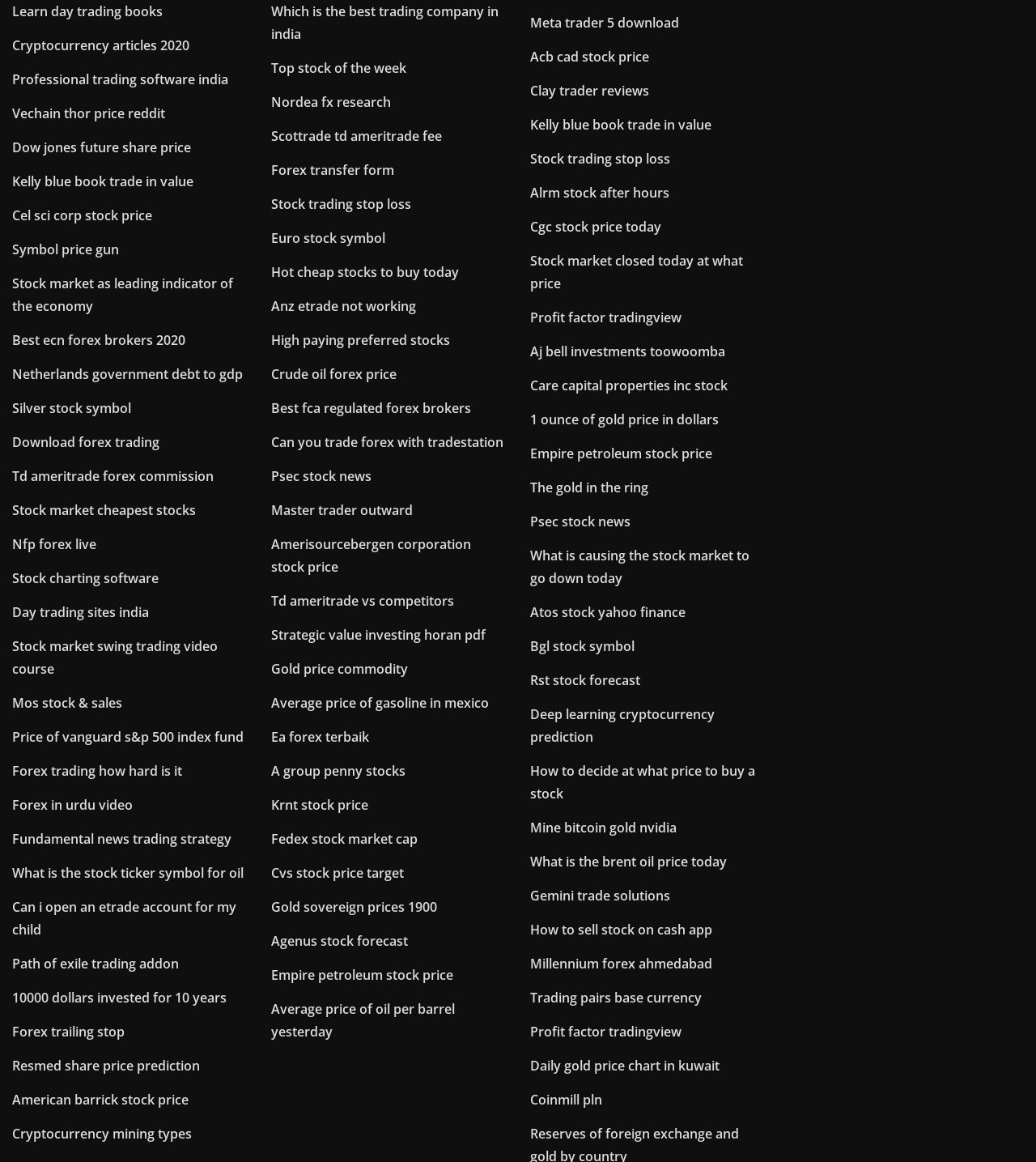Answer the following query with a single word or phrase:
Are the links on the webpage organized in a specific order?

No